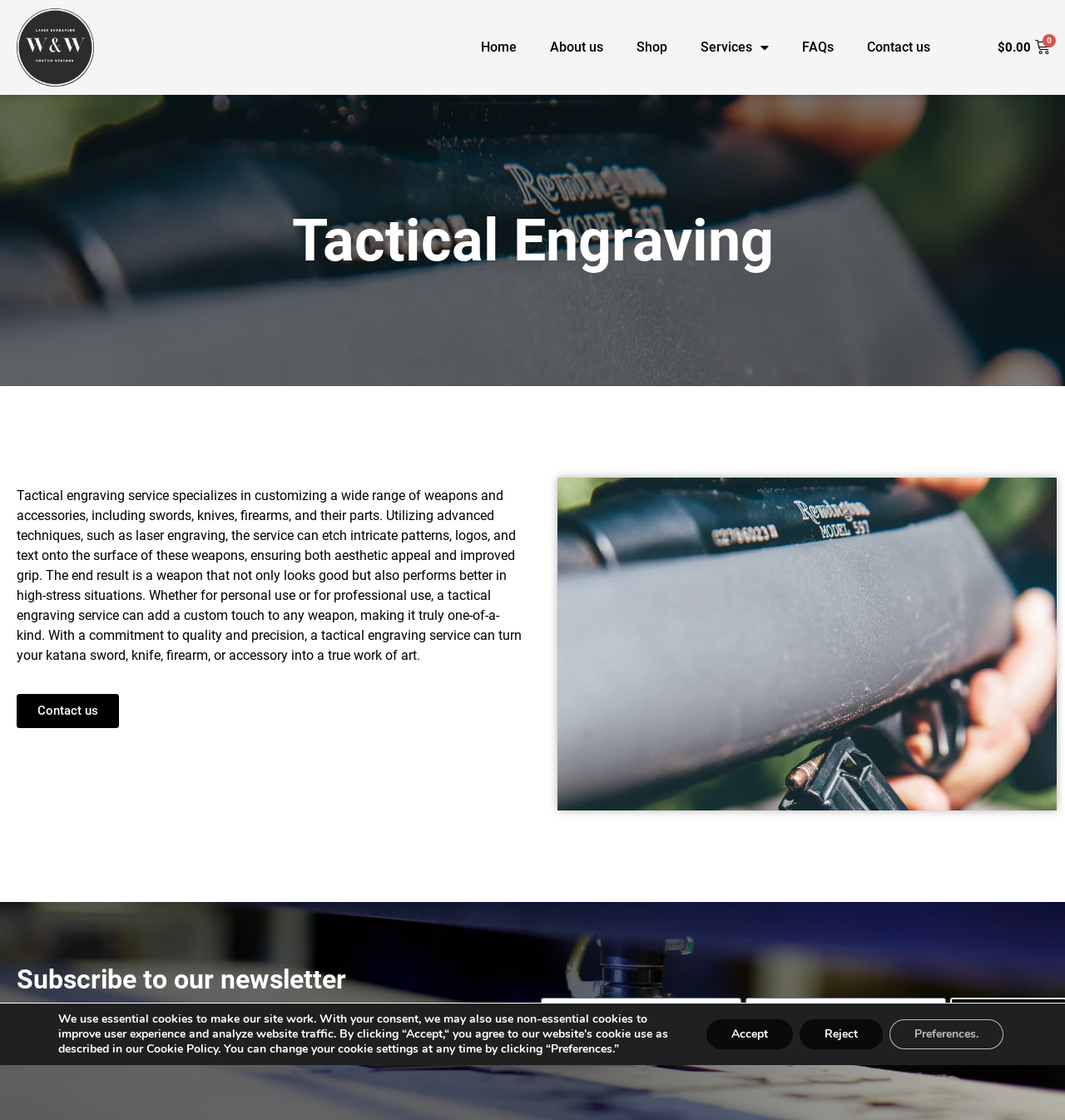Analyze the image and answer the question with as much detail as possible: 
What is the main service offered by this website?

Based on the webpage content, the main service offered by this website is tactical engraving, which specializes in customizing a wide range of weapons and accessories, including swords, knives, firearms, and their parts.